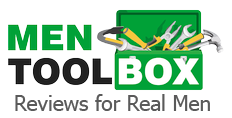Answer in one word or a short phrase: 
What type of typography is used in the logo?

Bold, modern